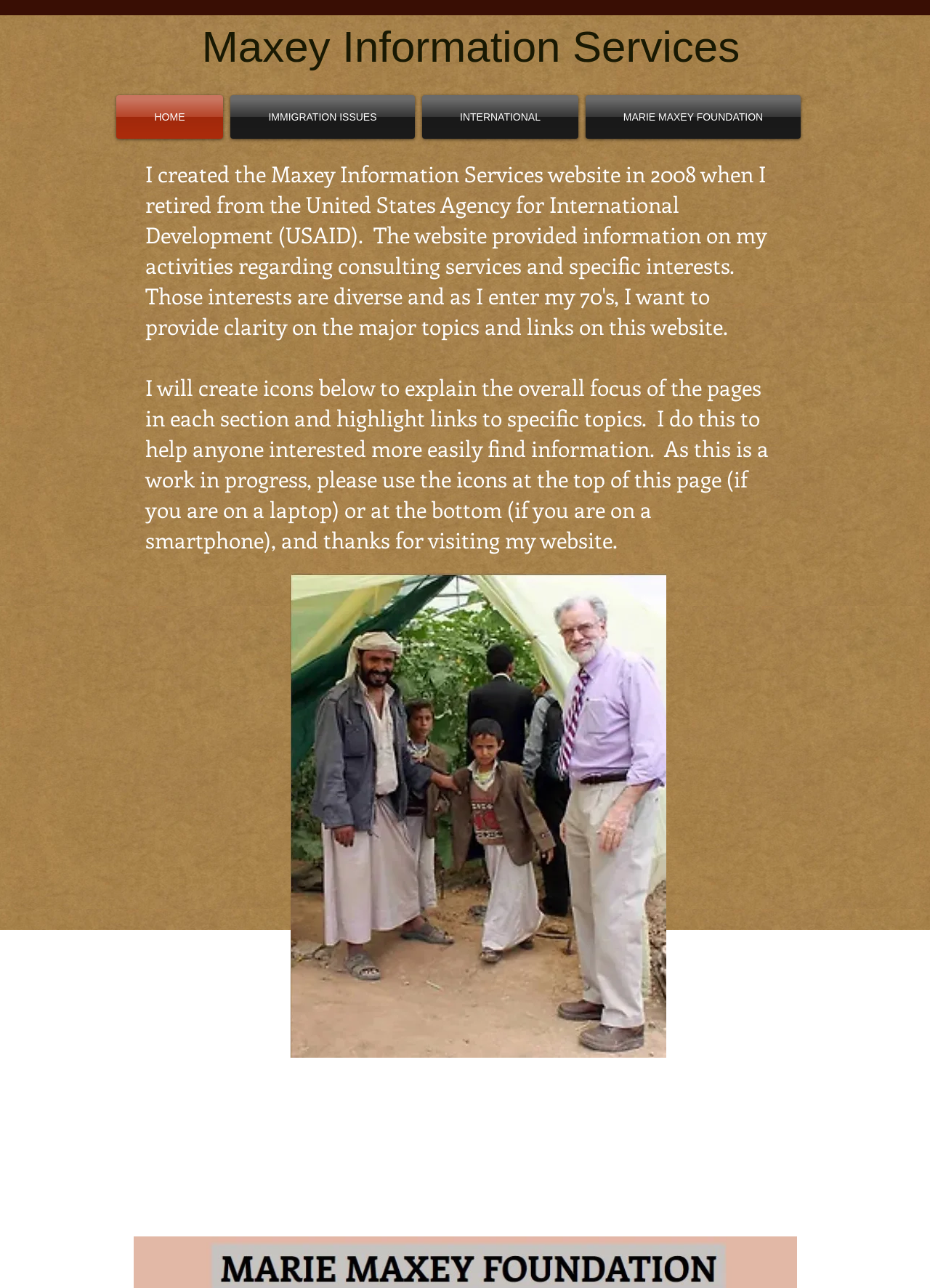Determine the bounding box for the described HTML element: "HOME". Ensure the coordinates are four float numbers between 0 and 1 in the format [left, top, right, bottom].

[0.125, 0.074, 0.244, 0.108]